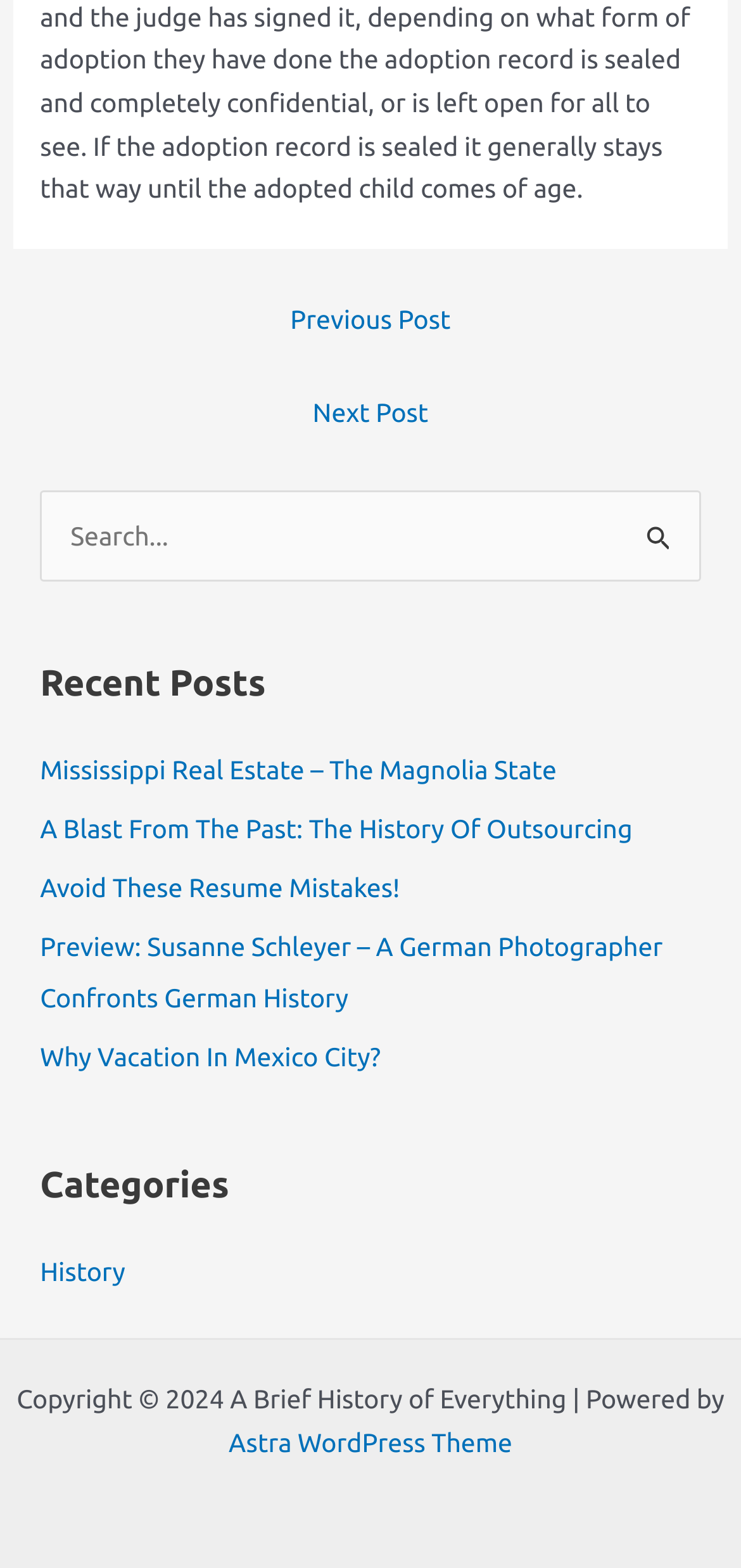Give the bounding box coordinates for the element described by: "Astra WordPress Theme".

[0.308, 0.91, 0.692, 0.93]